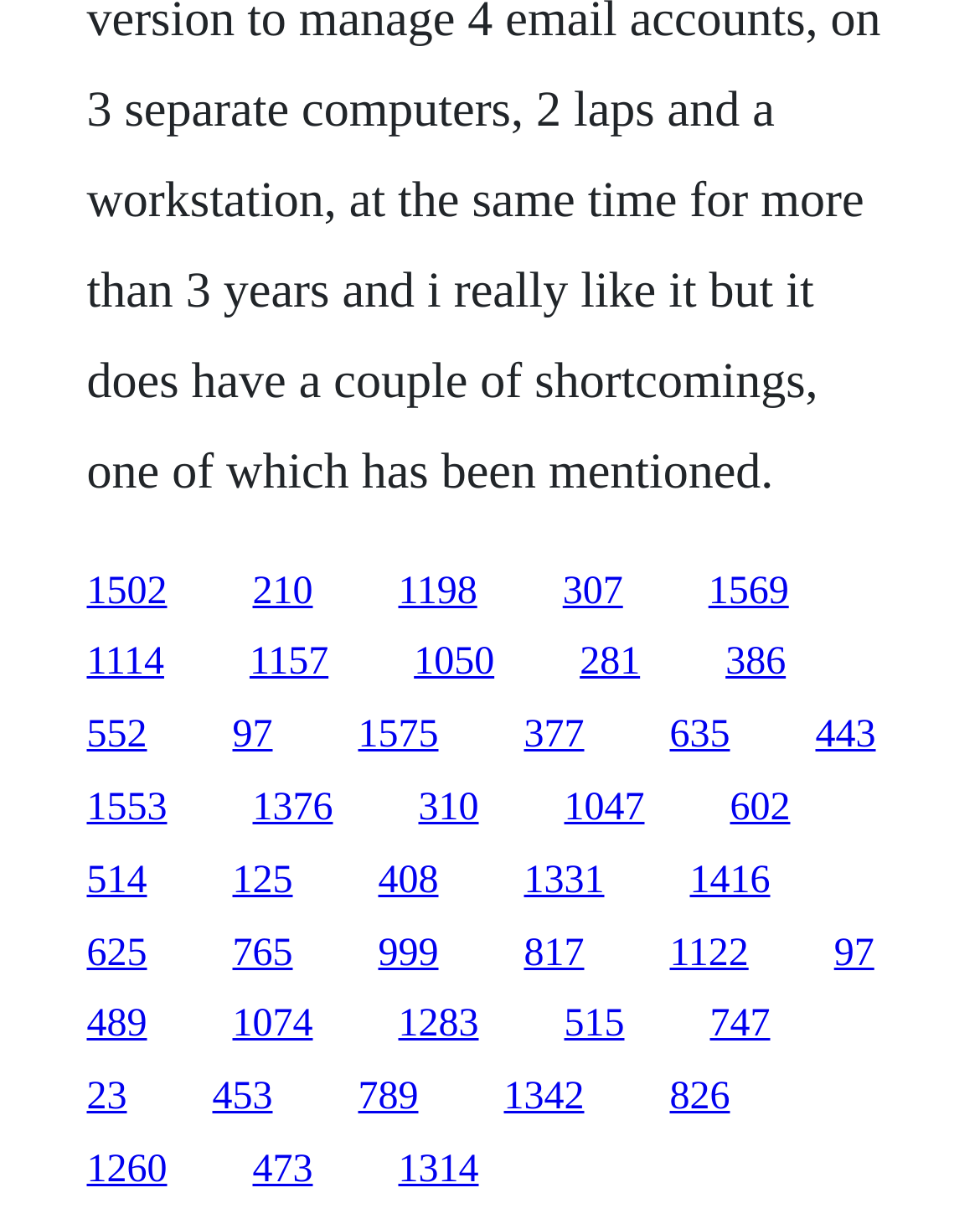Please identify the bounding box coordinates of the area that needs to be clicked to fulfill the following instruction: "go to the fifth link."

[0.723, 0.463, 0.805, 0.498]